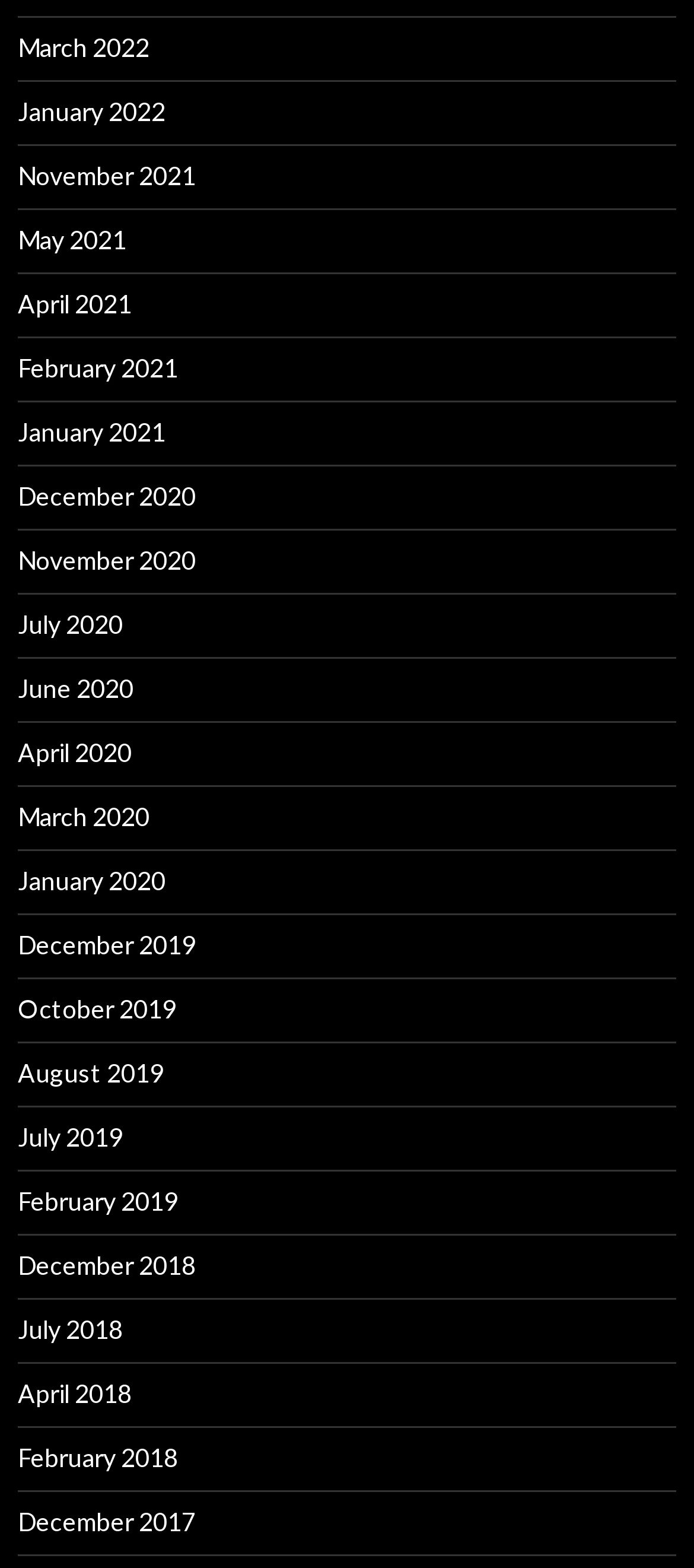Respond to the question below with a concise word or phrase:
How many links are available on this webpage?

32